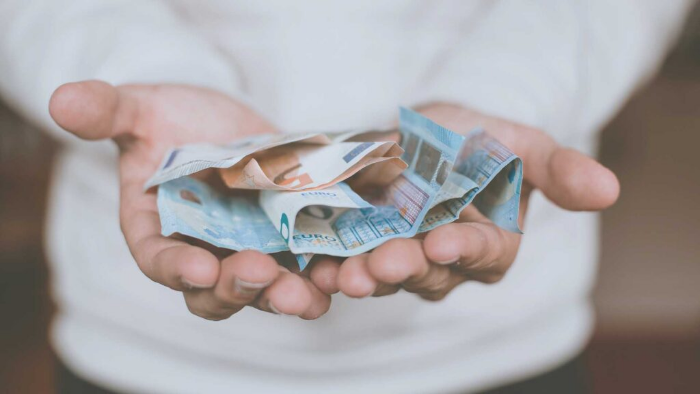Elaborate on the image with a comprehensive description.

The image depicts a pair of hands open wide, presenting a collection of various Euro banknotes. The notes display a range of denominations, showcasing the vibrant colors and intricate designs characteristic of European currency. The hands, gently cradling the money, suggest a theme of generosity and financial exchange, possibly in the context of fundraising or charitable contributions. The clarity and detail of the banknotes emphasize the significance of monetary support in achieving specific causes, reinforcing the idea that such contributions can make a meaningful impact. The background appears softly blurred, focusing attention on the hands and the currency, enhancing the overall message of giving and community support.